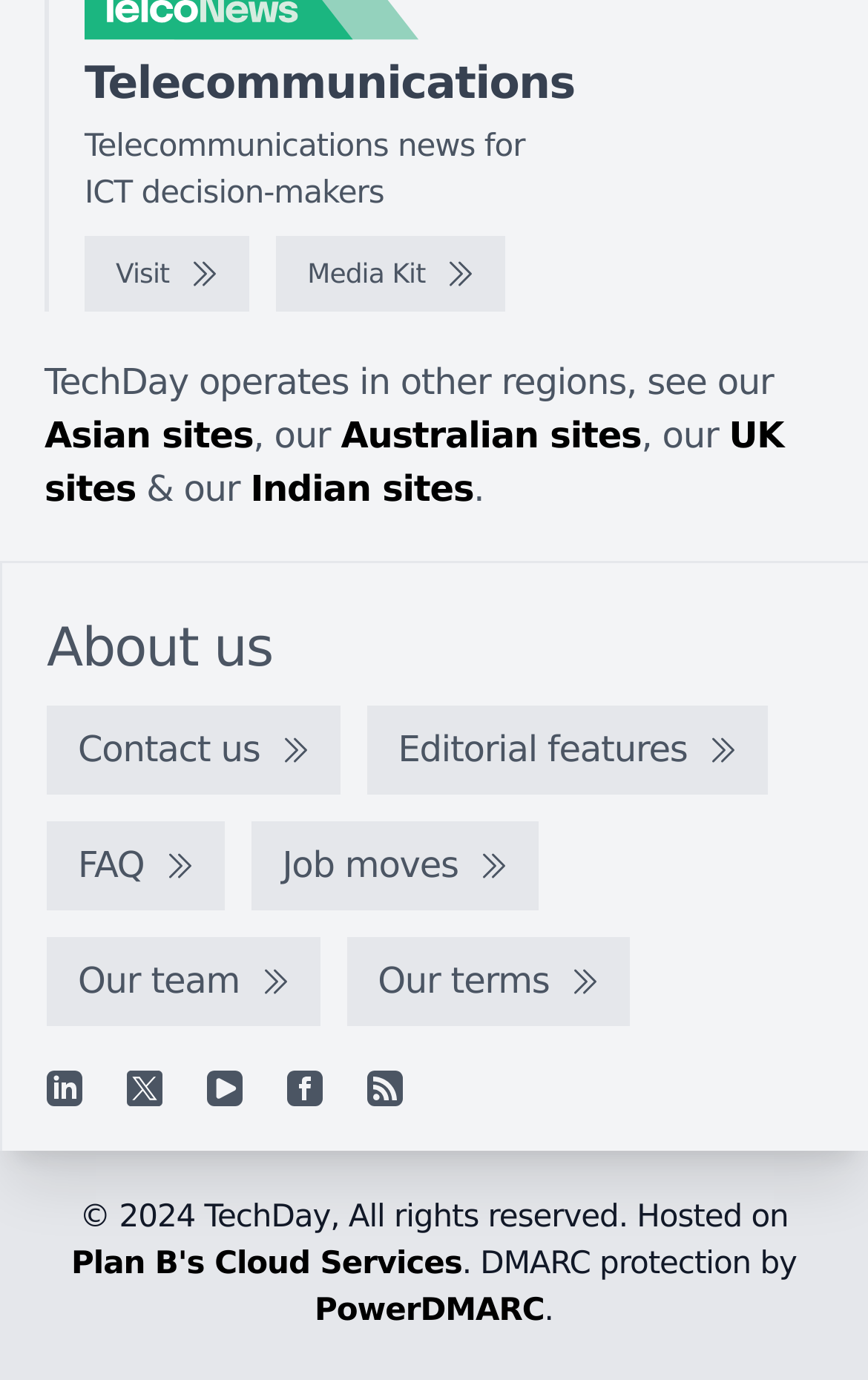What is the copyright year of TechDay's content?
Please provide a full and detailed response to the question.

The copyright year of TechDay's content is 2024, as stated in the static text '© 2024 TechDay, All rights reserved' at the bottom of the webpage.